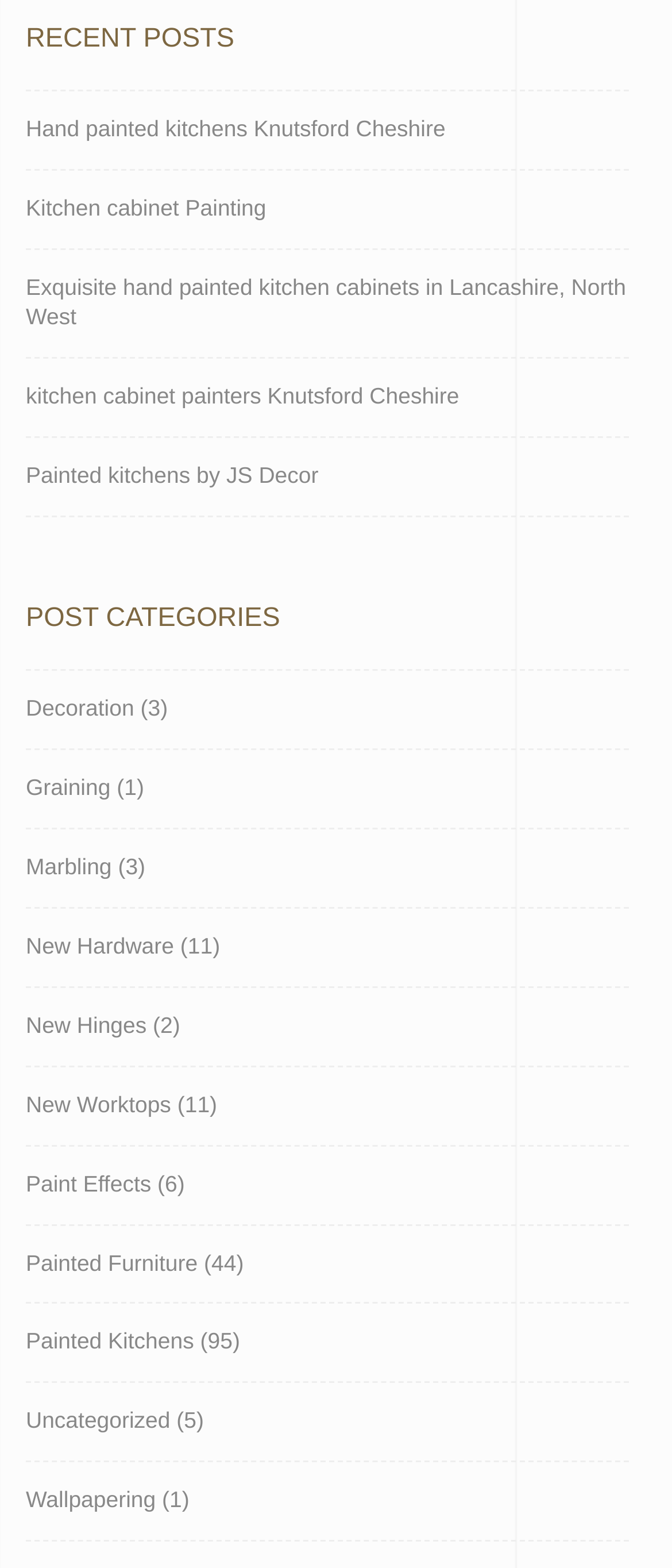Provide the bounding box coordinates of the HTML element described by the text: "Decoration". The coordinates should be in the format [left, top, right, bottom] with values between 0 and 1.

[0.038, 0.428, 0.2, 0.478]